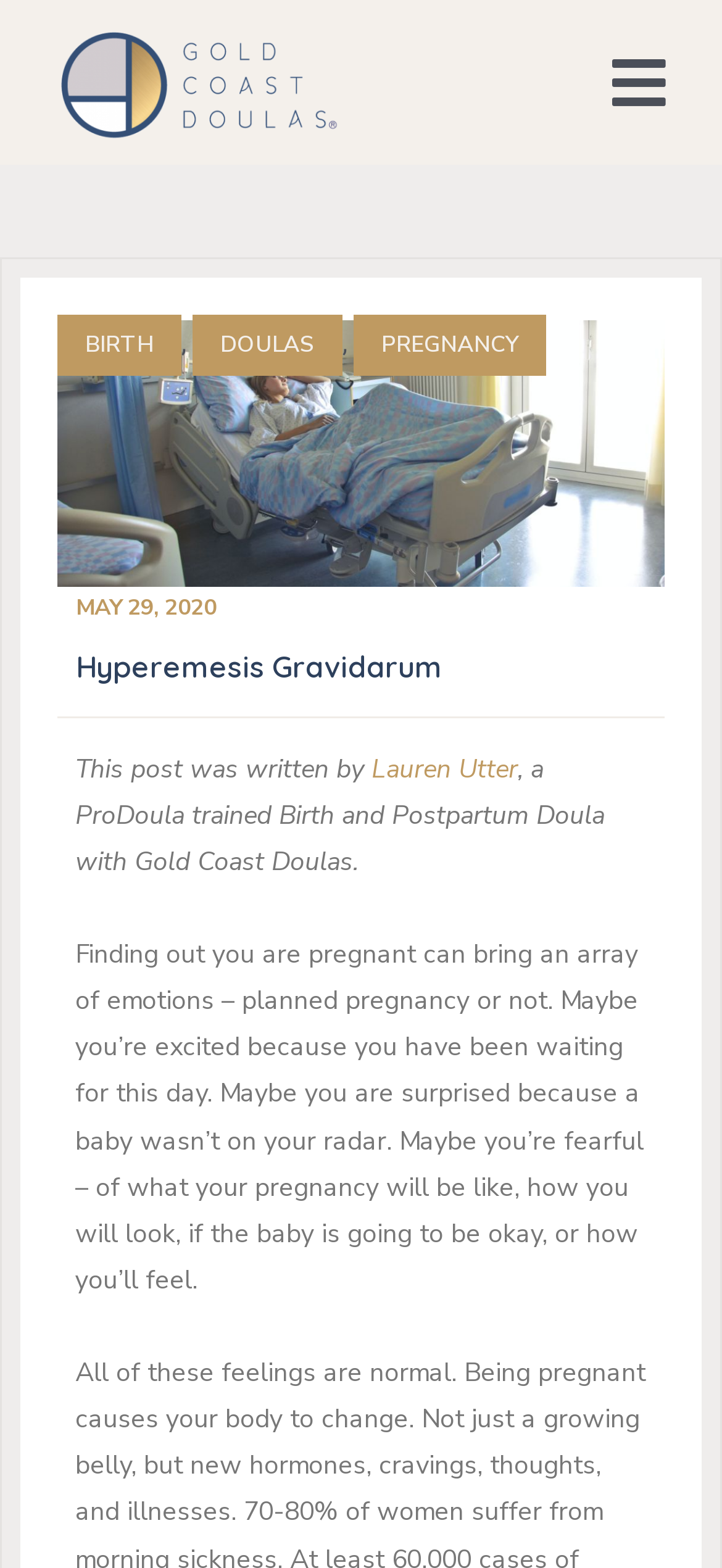Give a short answer using one word or phrase for the question:
What is the topic of the article?

Hyperemesis Gravidarum